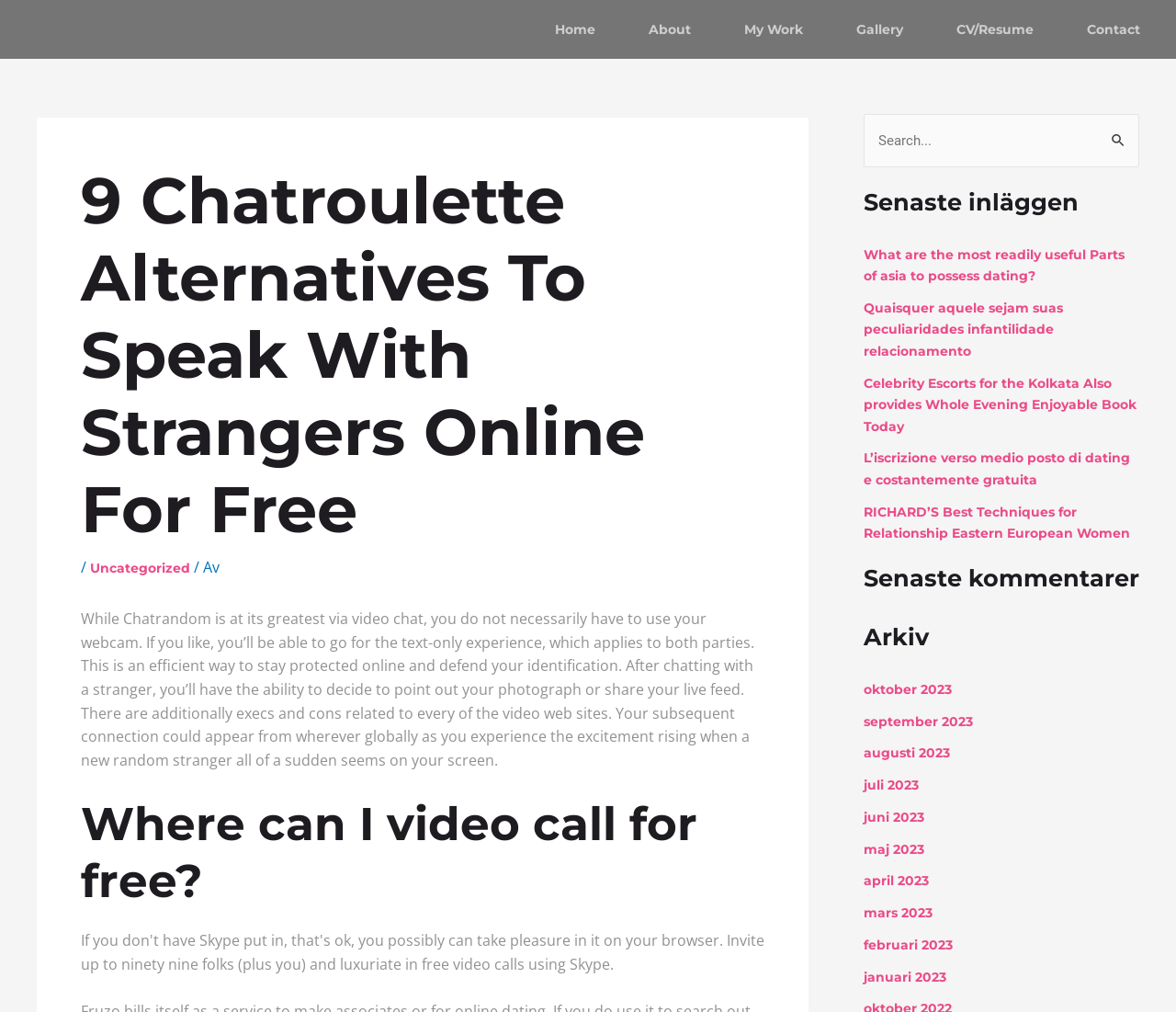Can you determine the bounding box coordinates of the area that needs to be clicked to fulfill the following instruction: "View the archive for October 2023"?

[0.734, 0.673, 0.809, 0.689]